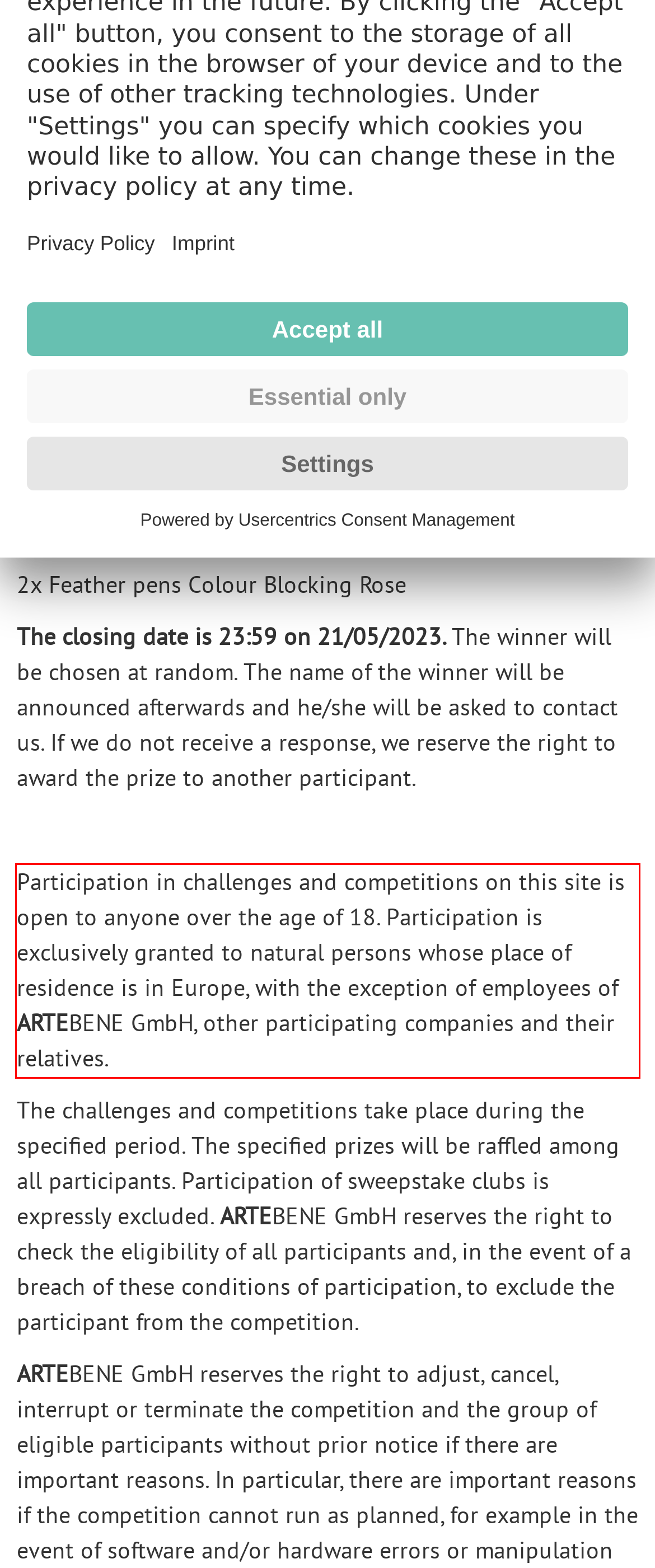Given the screenshot of the webpage, identify the red bounding box, and recognize the text content inside that red bounding box.

Participation in challenges and competitions on this site is open to anyone over the age of 18. Participation is exclusively granted to natural persons whose place of residence is in Europe, with the exception of employees of ARTEBENE GmbH, other participating companies and their relatives.